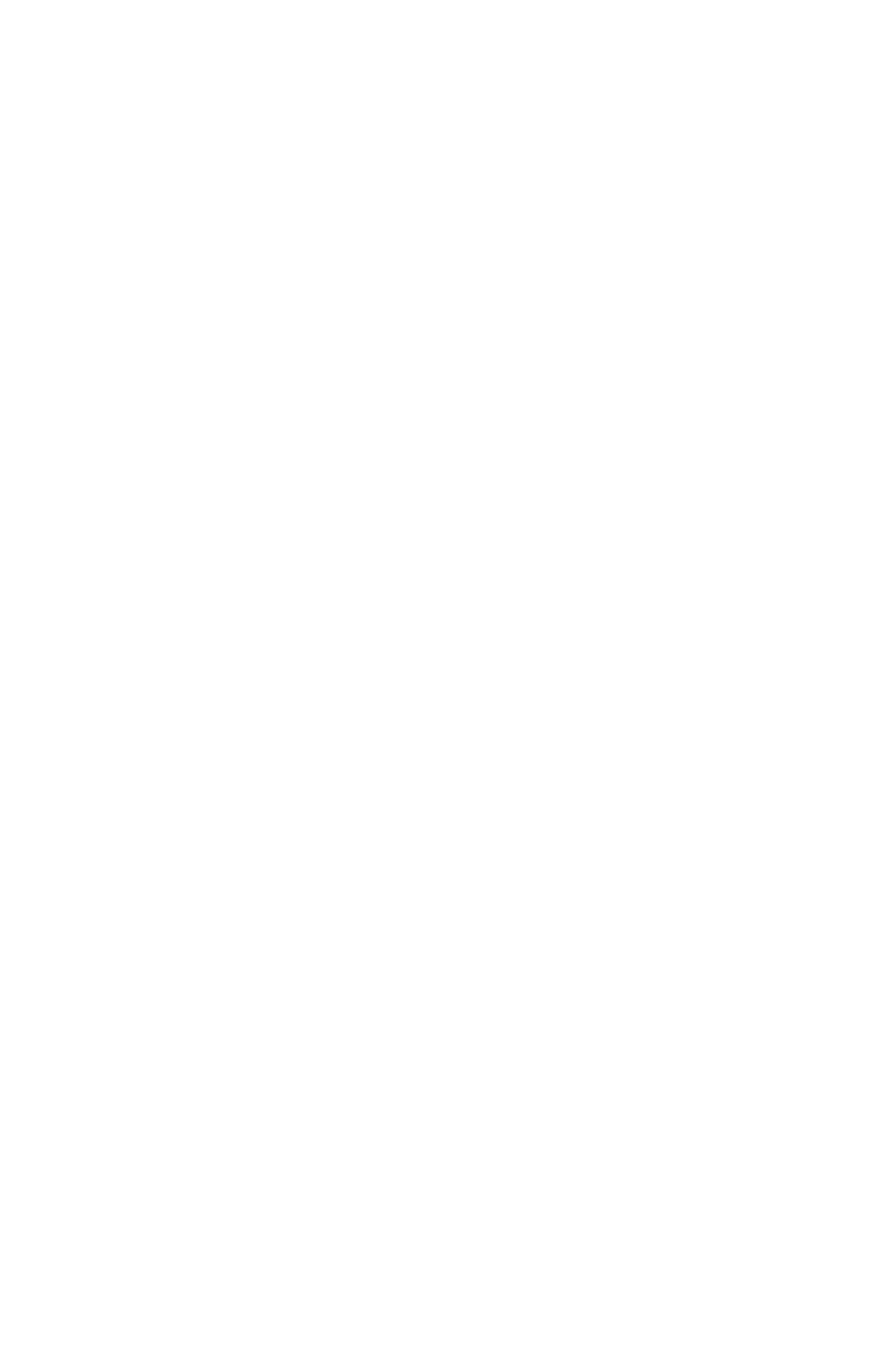Look at the image and write a detailed answer to the question: 
What is the email address?

The email address can be found at the top of the webpage, in the static text element with the bounding box coordinates [0.101, 0.35, 0.517, 0.378].